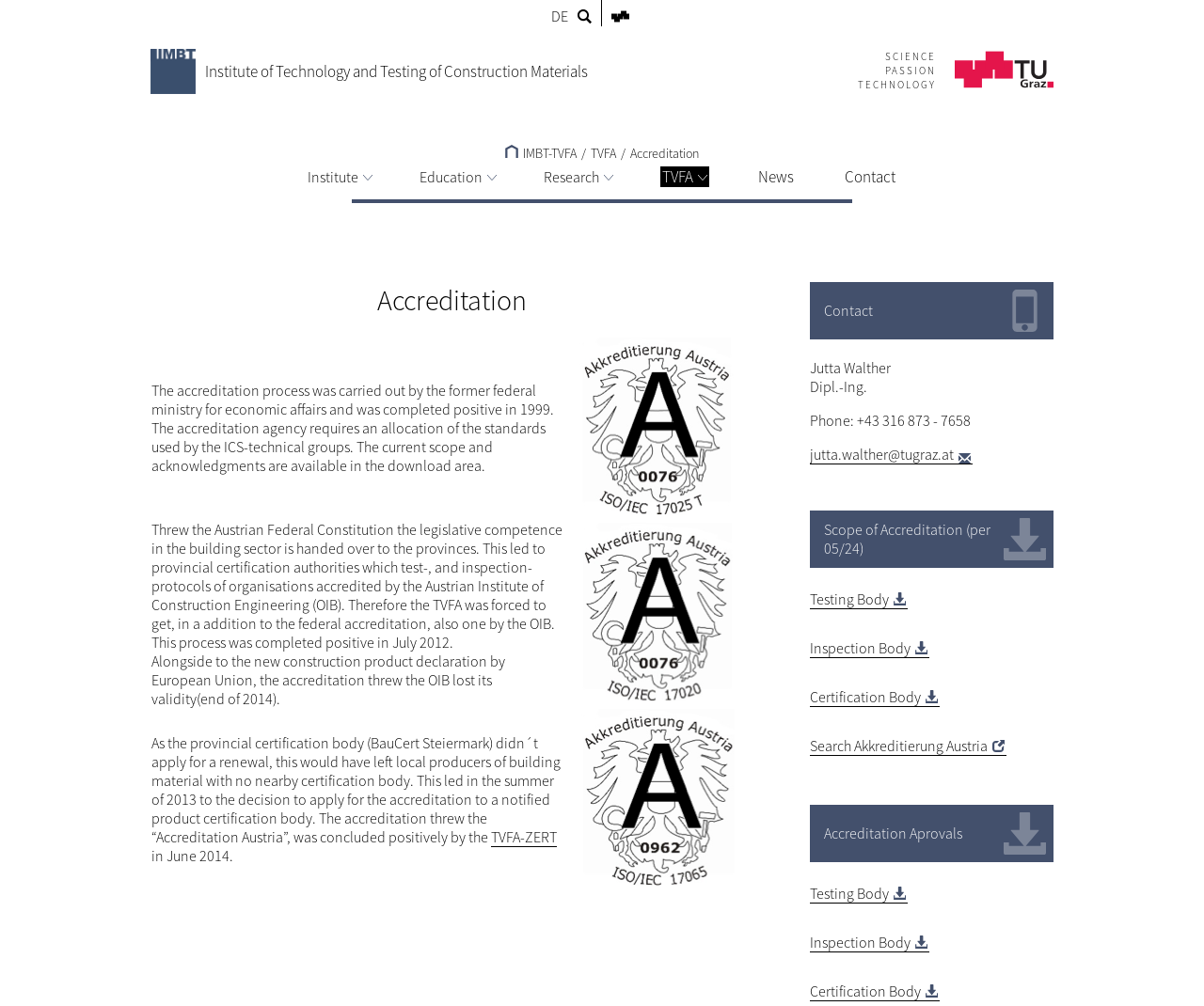What is the phone number of the contact person?
Look at the image and answer the question with a single word or phrase.

+43 316 873 - 7658